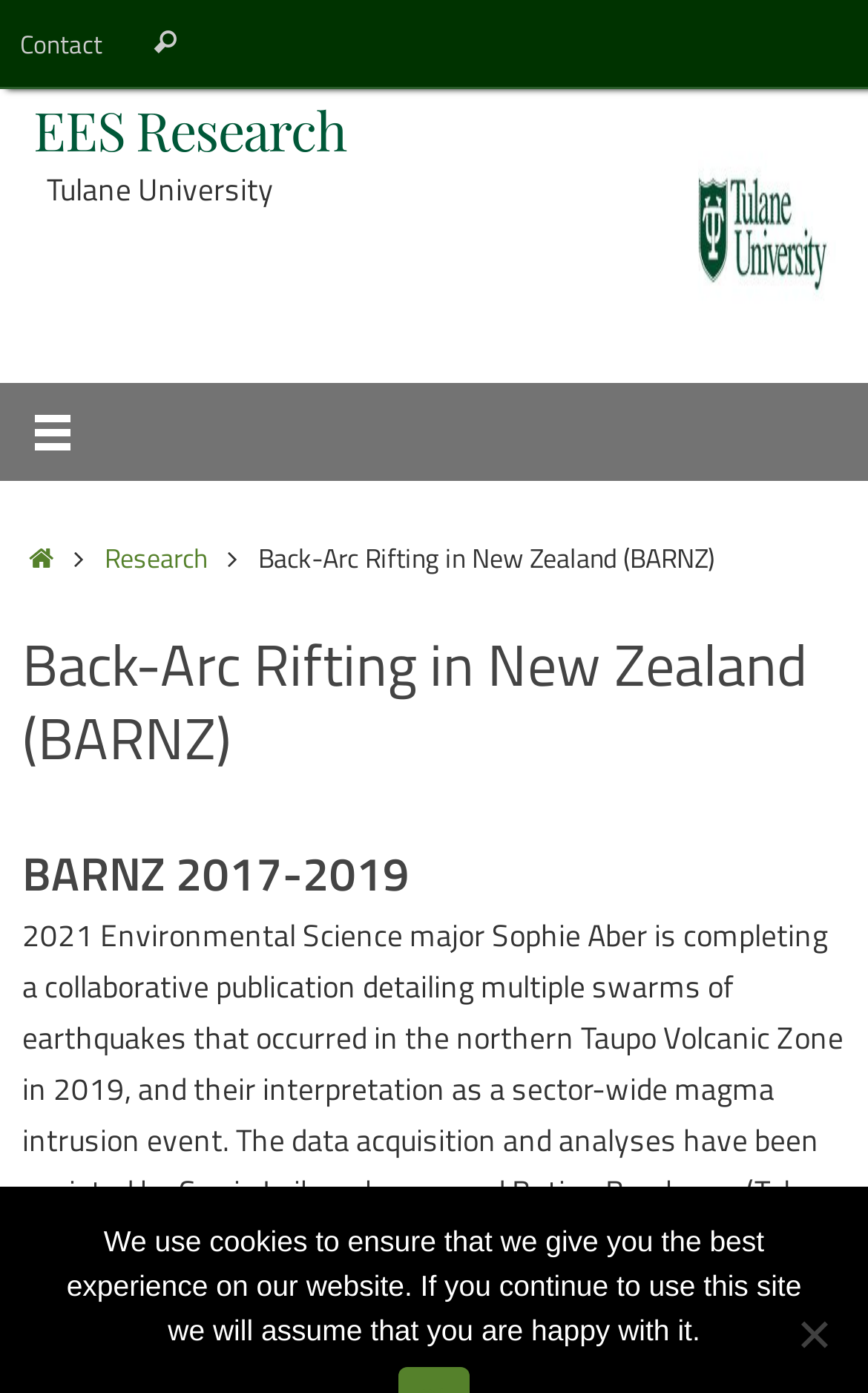Please find the top heading of the webpage and generate its text.

Back-Arc Rifting in New Zealand (BARNZ)